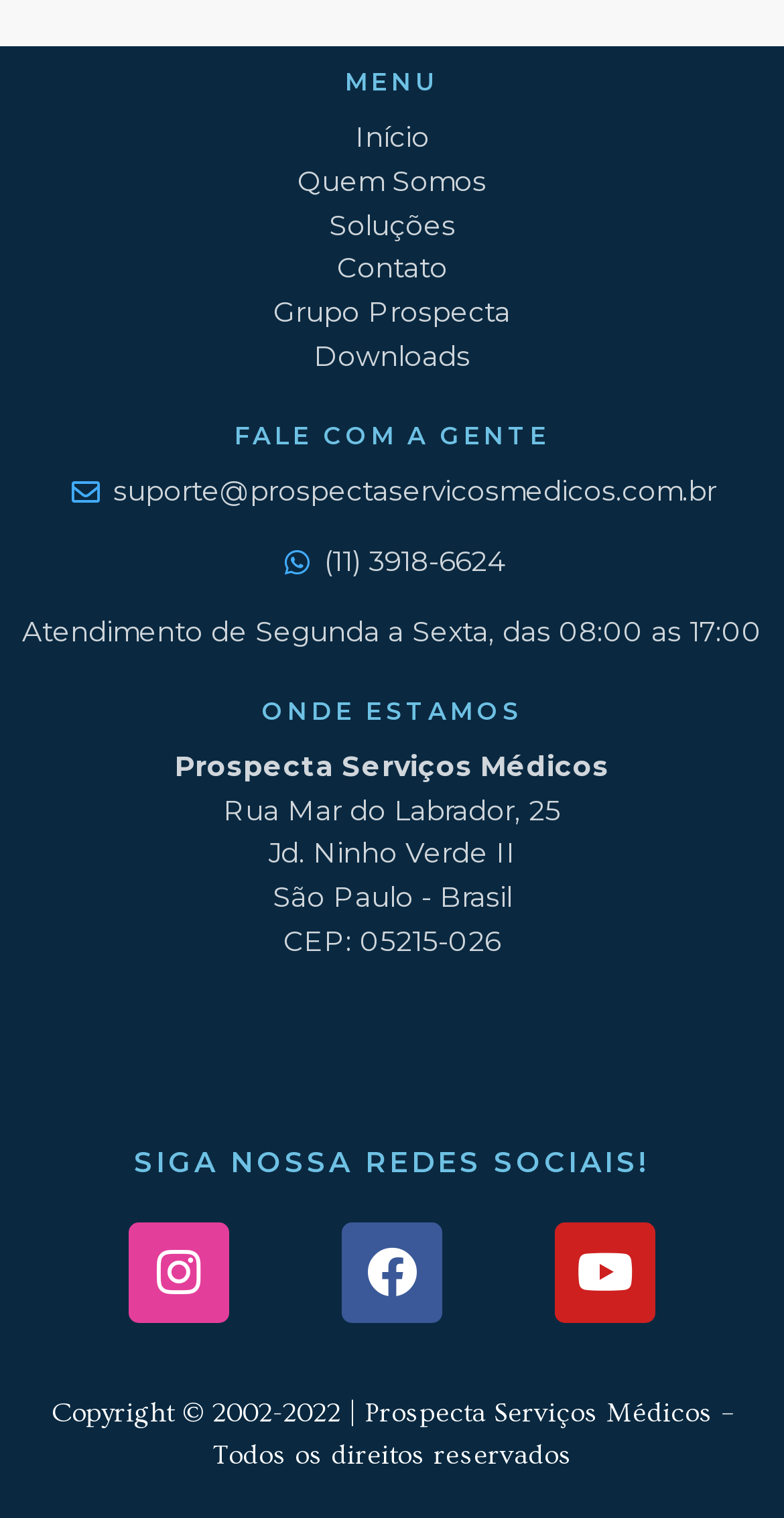Give a short answer using one word or phrase for the question:
What is the email address for support?

suporte@prospectaservicosmedicos.com.br